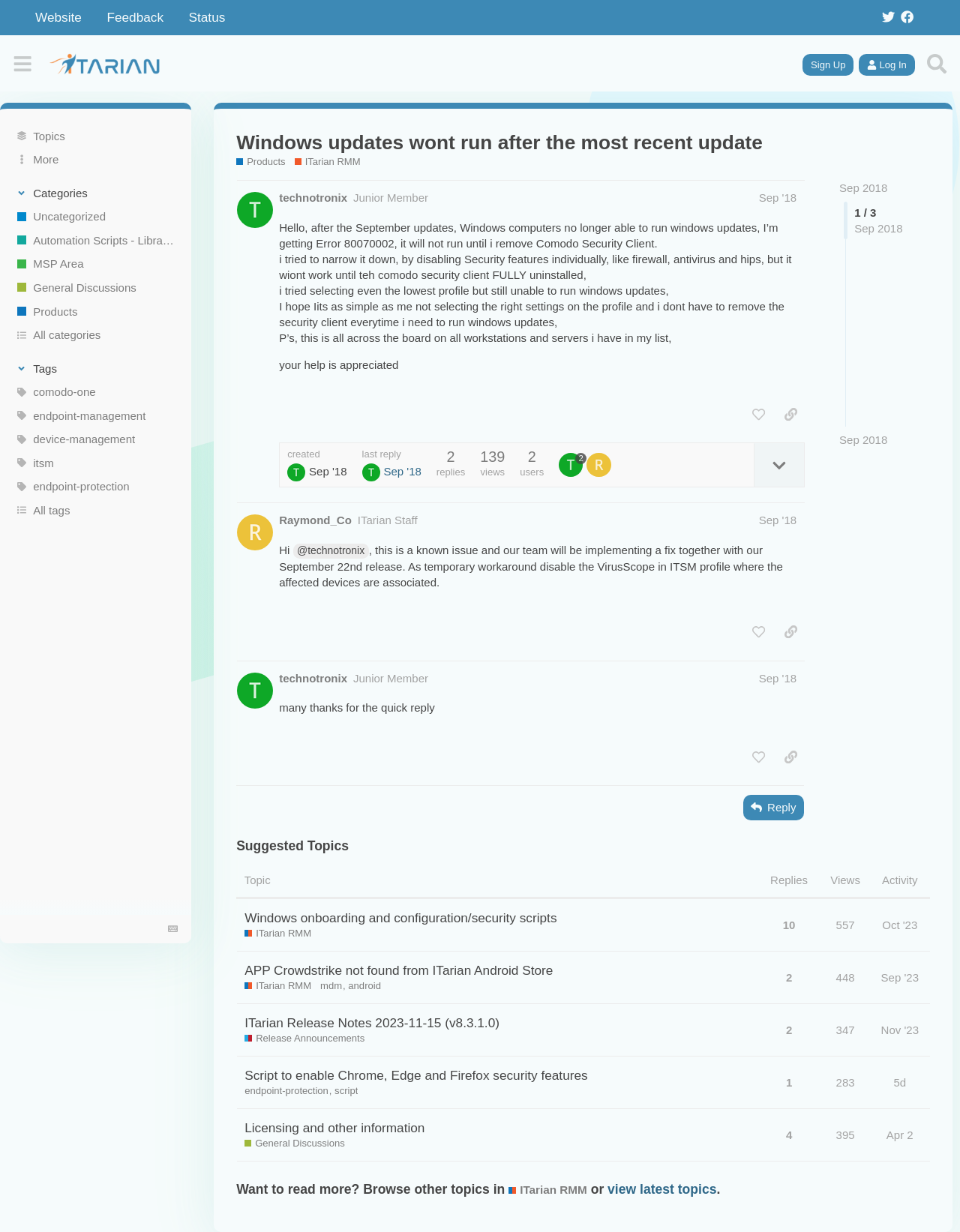From the given element description: "ITarian Release Notes 2023-11-15 (v8.3.1.0)", find the bounding box for the UI element. Provide the coordinates as four float numbers between 0 and 1, in the order [left, top, right, bottom].

[0.255, 0.815, 0.52, 0.845]